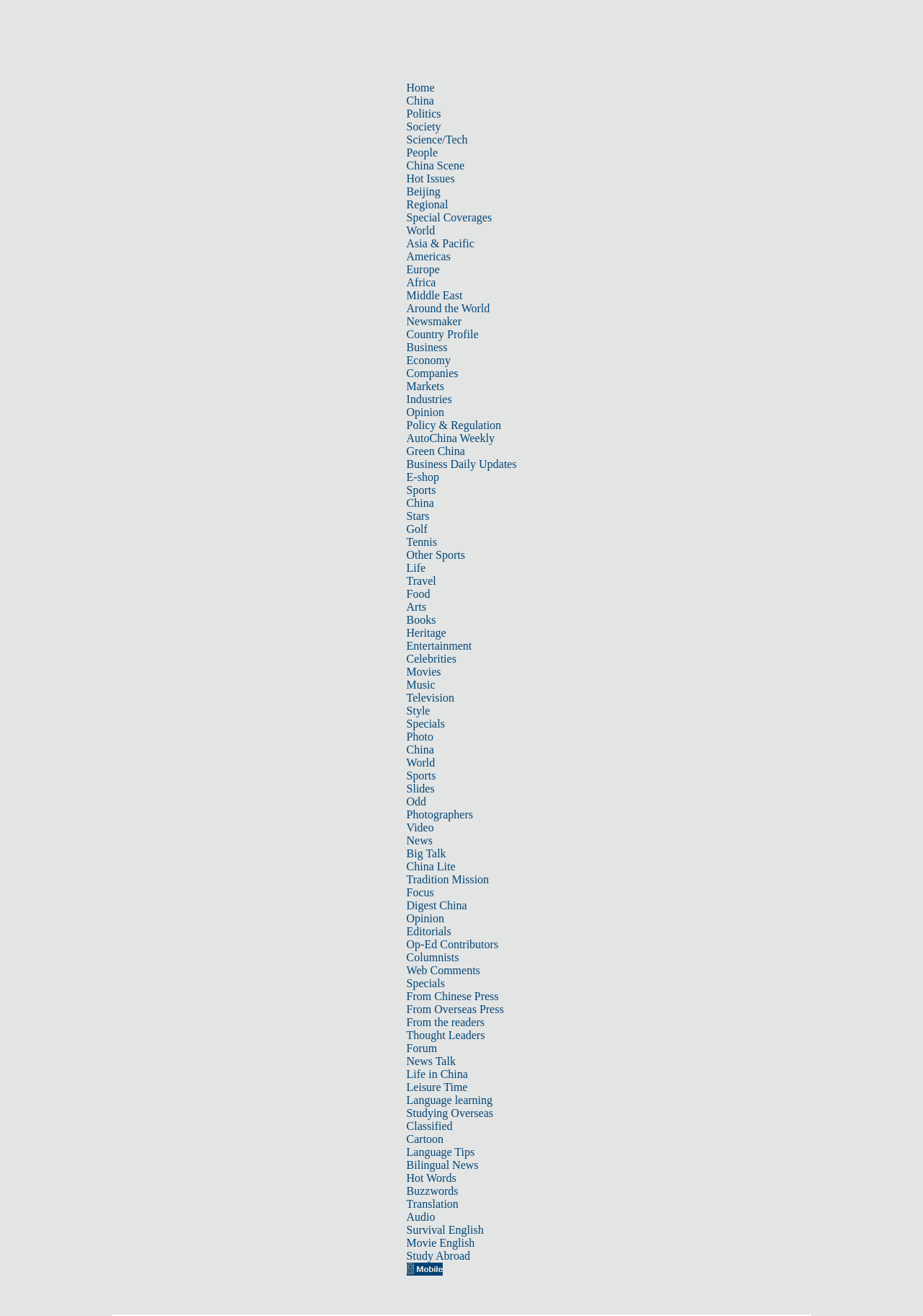Respond to the question below with a single word or phrase:
What is the first link in the 'Opinion' section?

Editorials